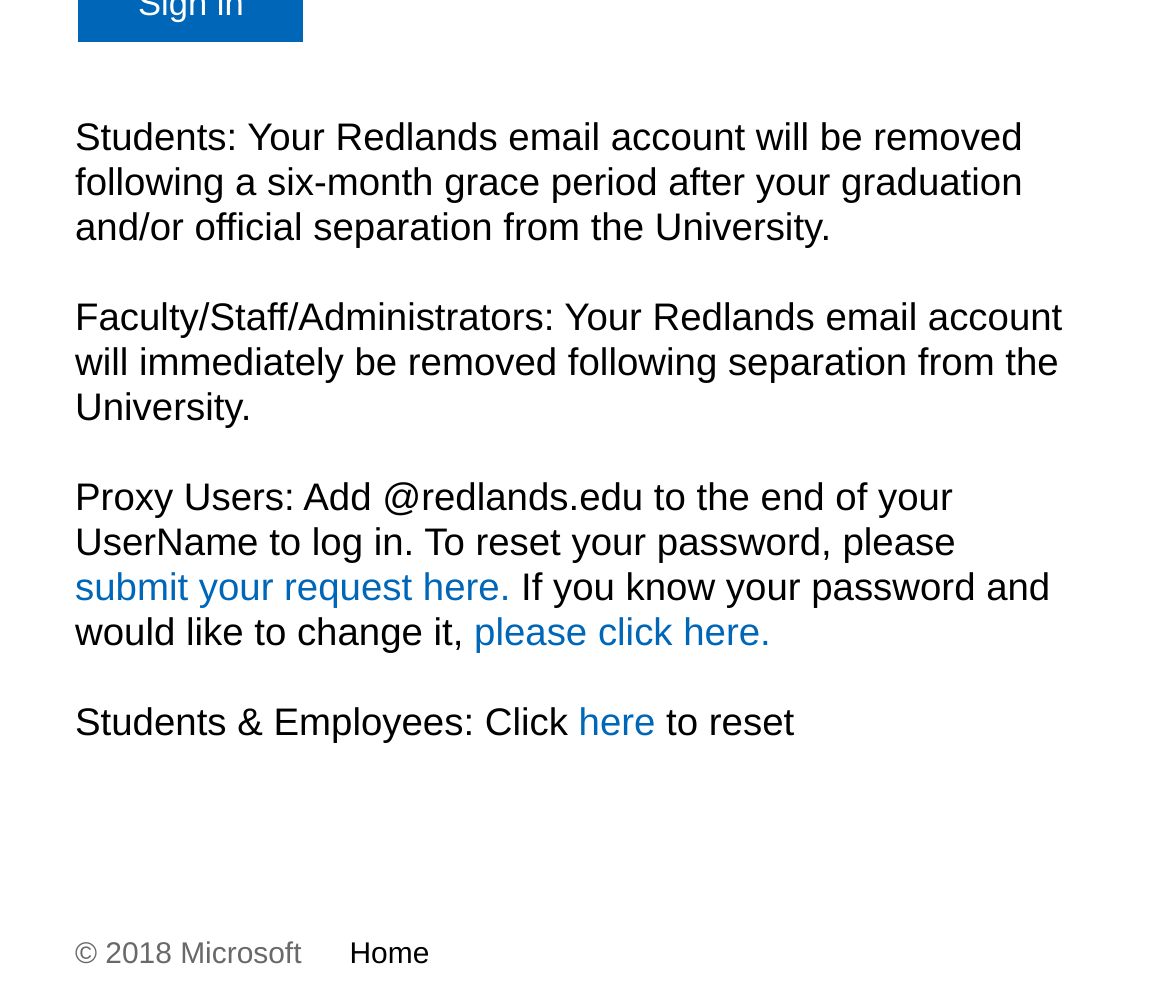Find the bounding box coordinates for the HTML element specified by: "submit your request here.".

[0.064, 0.567, 0.436, 0.612]